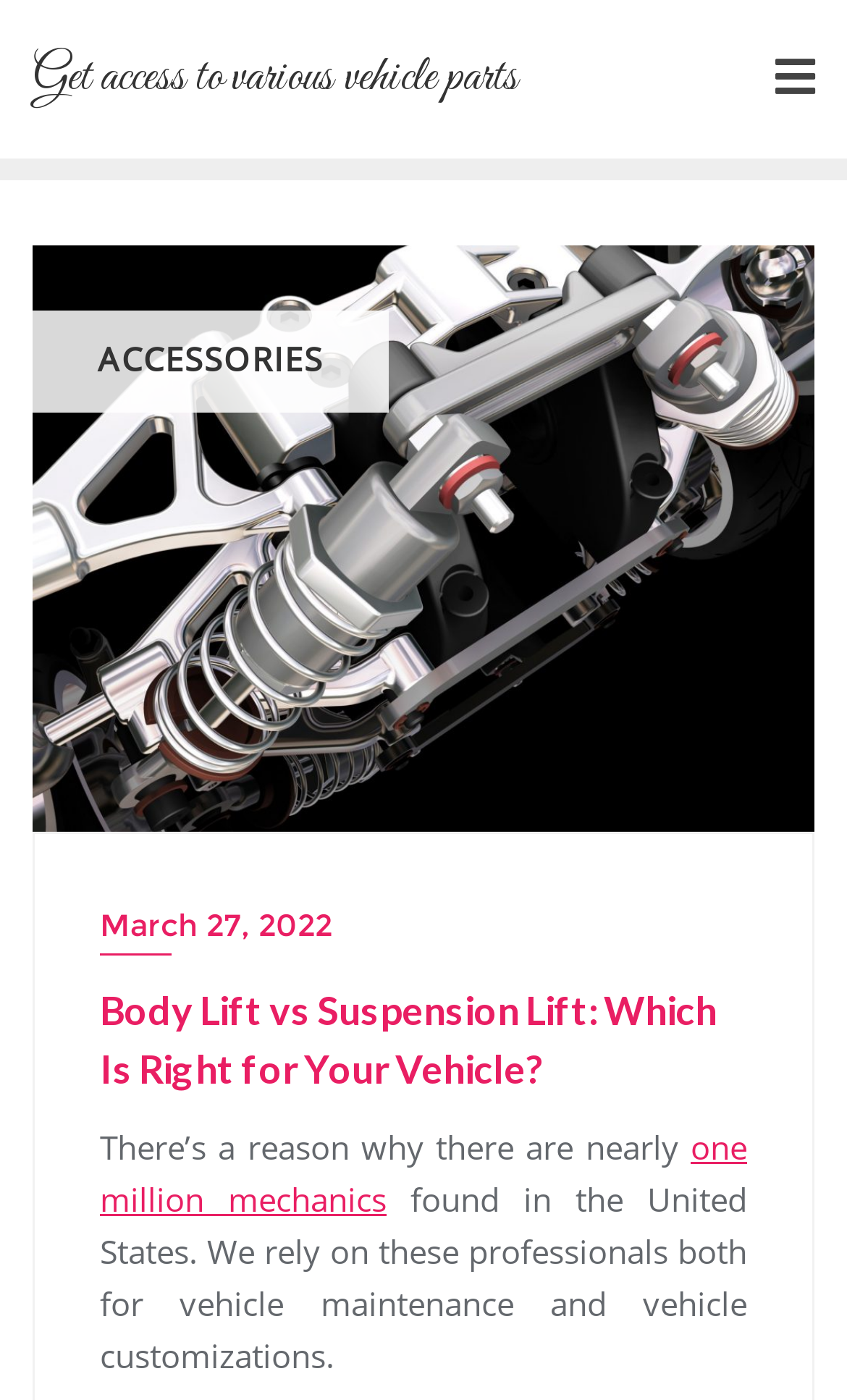What is the category of vehicle parts mentioned?
Please respond to the question with a detailed and informative answer.

The webpage has a static text element with the text 'ACCESSORIES', which implies that the webpage is discussing or providing access to various vehicle accessories.